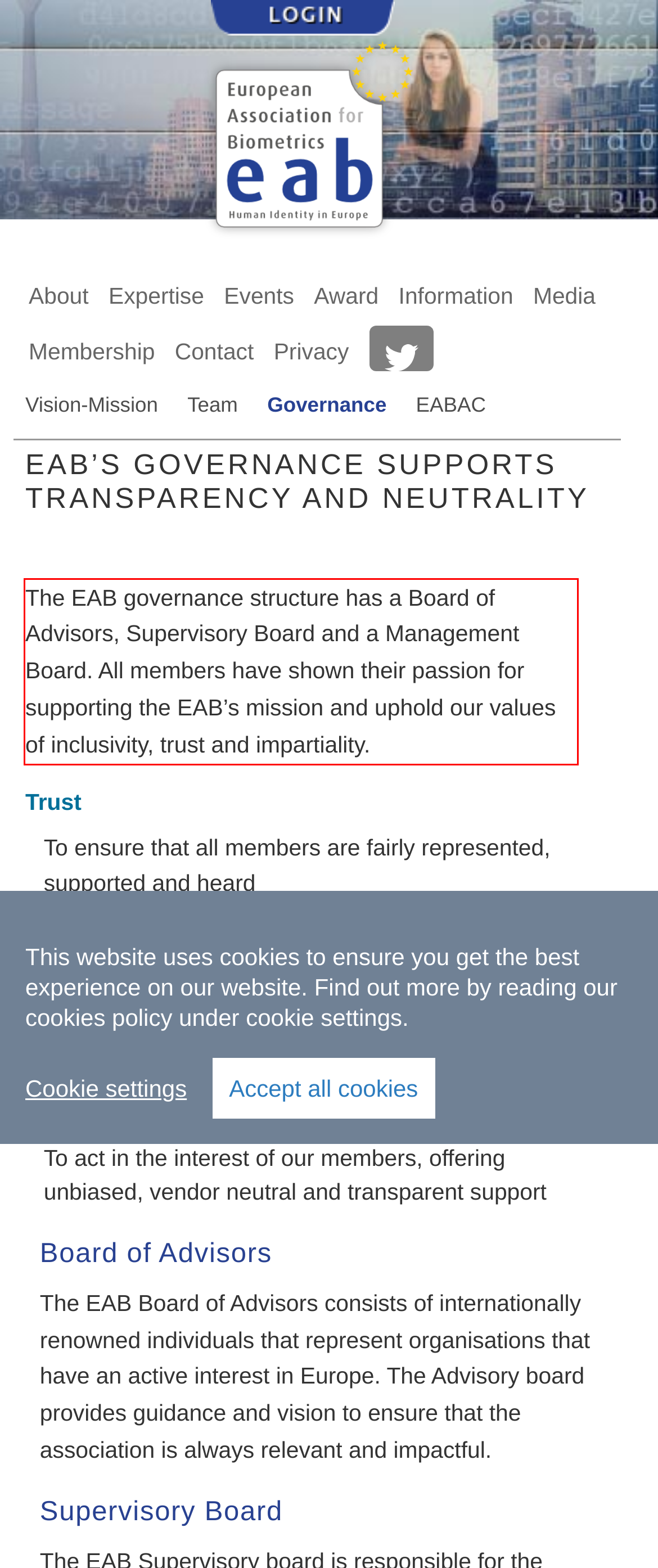Using the provided webpage screenshot, identify and read the text within the red rectangle bounding box.

The EAB governance structure has a Board of Advisors, Supervisory Board and a Management Board. All members have shown their passion for supporting the EAB’s mission and uphold our values of inclusivity, trust and impartiality.